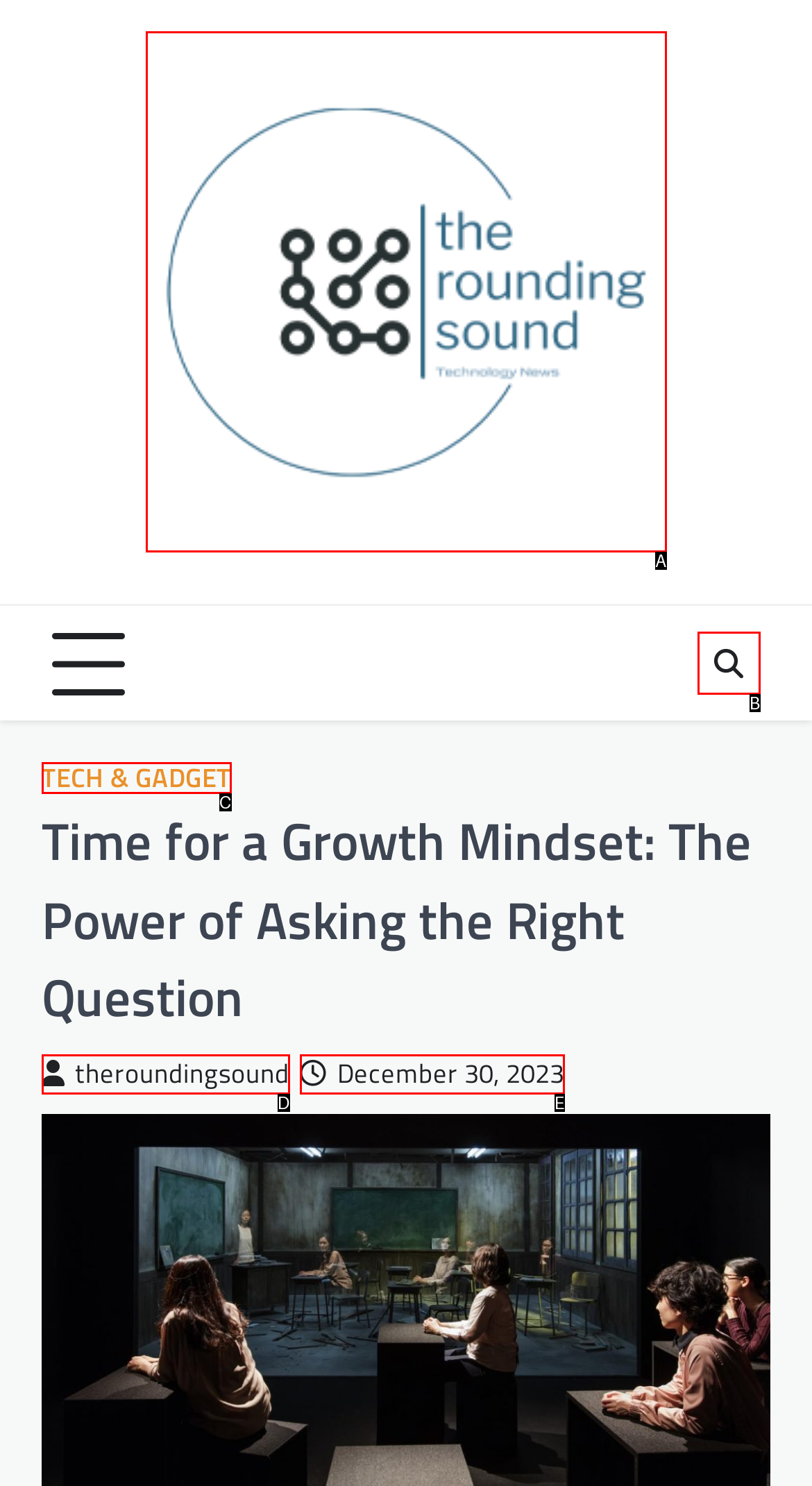Tell me which option best matches the description: Tech & Gadget
Answer with the option's letter from the given choices directly.

C